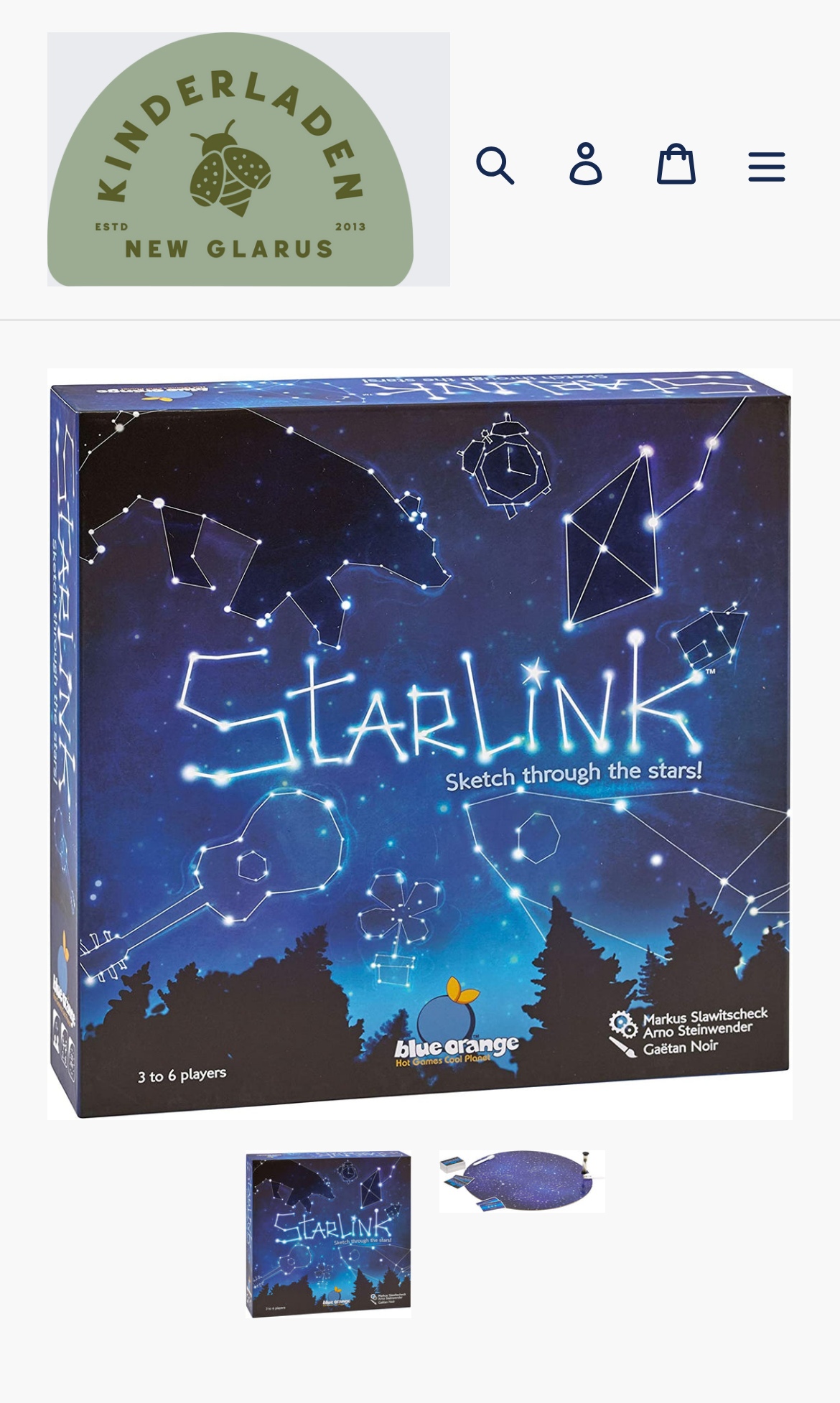Please give a concise answer to this question using a single word or phrase: 
How many images are there in the gallery viewer?

2